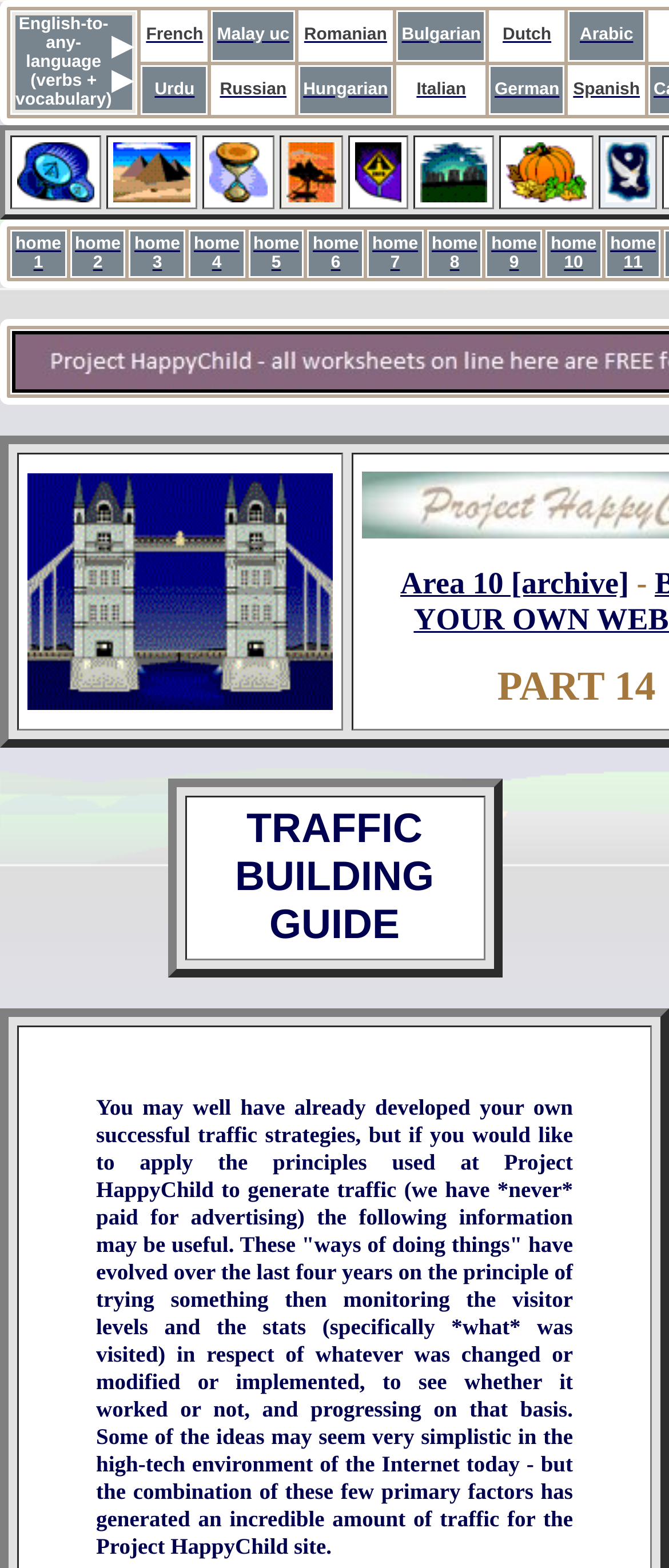What is the topic of the 'Infinite Facts Series'?
Look at the screenshot and respond with one word or a short phrase.

Education